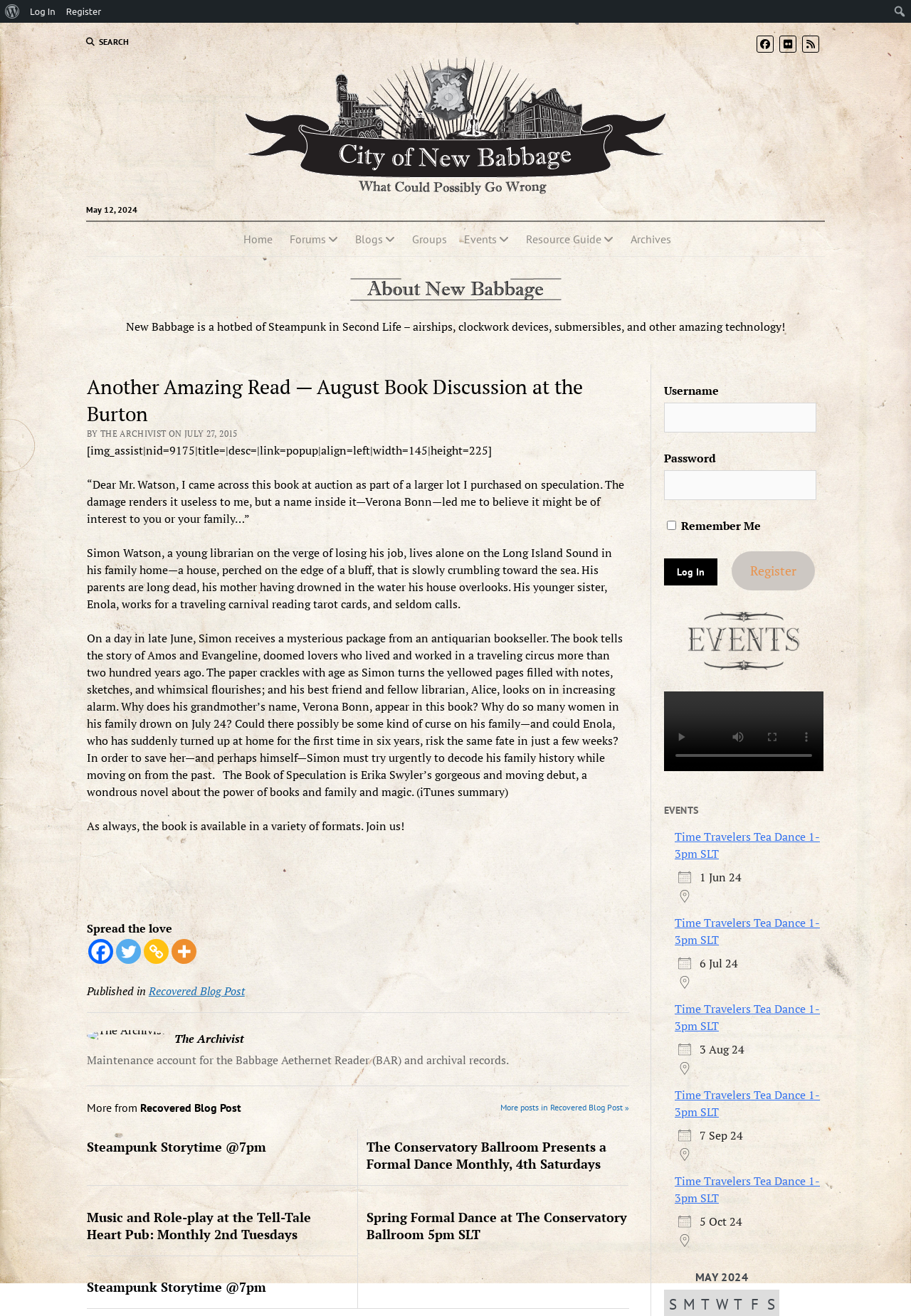Please identify the bounding box coordinates for the region that you need to click to follow this instruction: "Read the August Book Discussion at the Burton".

[0.095, 0.284, 0.691, 0.325]